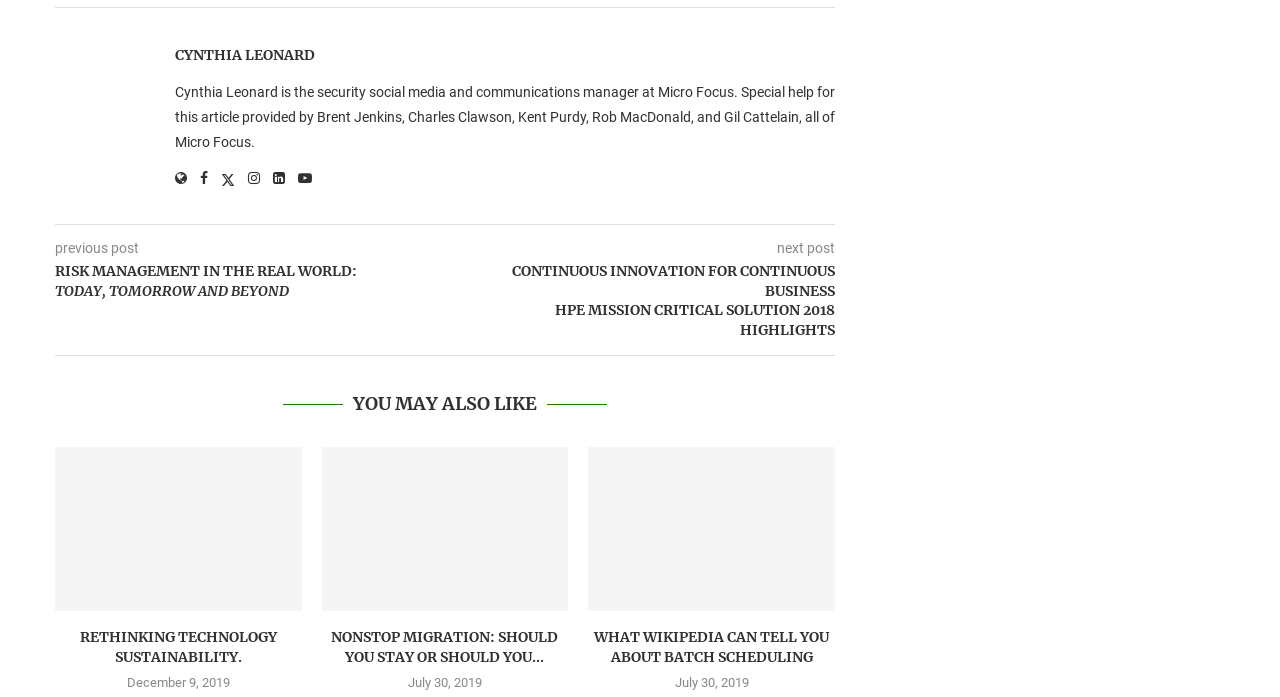What is the name of the author?
Look at the image and provide a detailed response to the question.

The name of the author can be found in the heading element with the text 'CYNTHIA LEONARD' at the top of the page.